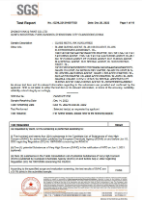What information can be found in the content of the certification document?
Please respond to the question with as much detail as possible.

The content of the certification document includes various sections covering product descriptions, test results, and compliance declarations, underscoring the company's emphasis on quality assurance.